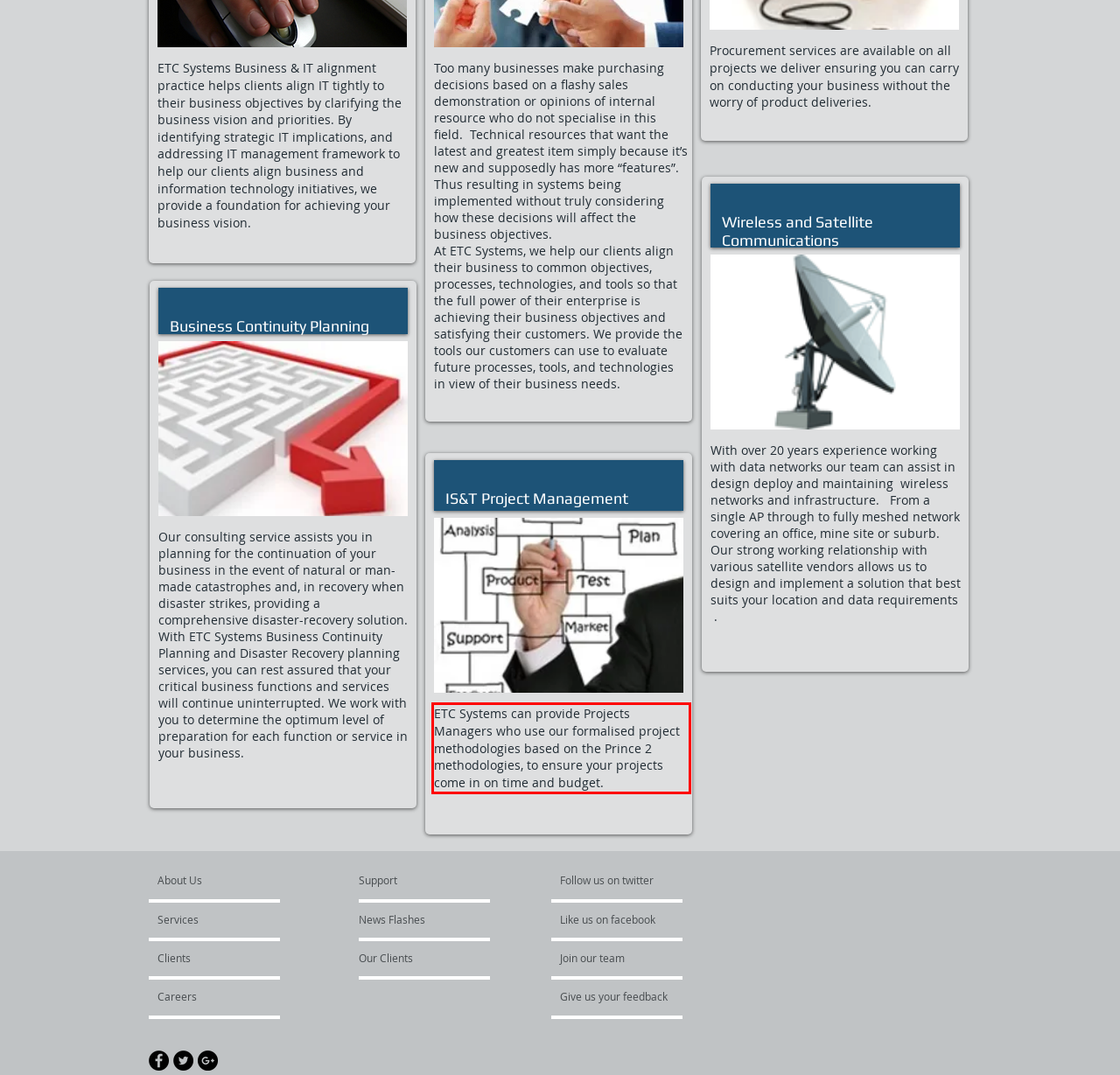Using OCR, extract the text content found within the red bounding box in the given webpage screenshot.

ETC Systems can provide Projects Managers who use our formalised project methodologies based on the Prince 2 methodologies, to ensure your projects come in on time and budget.